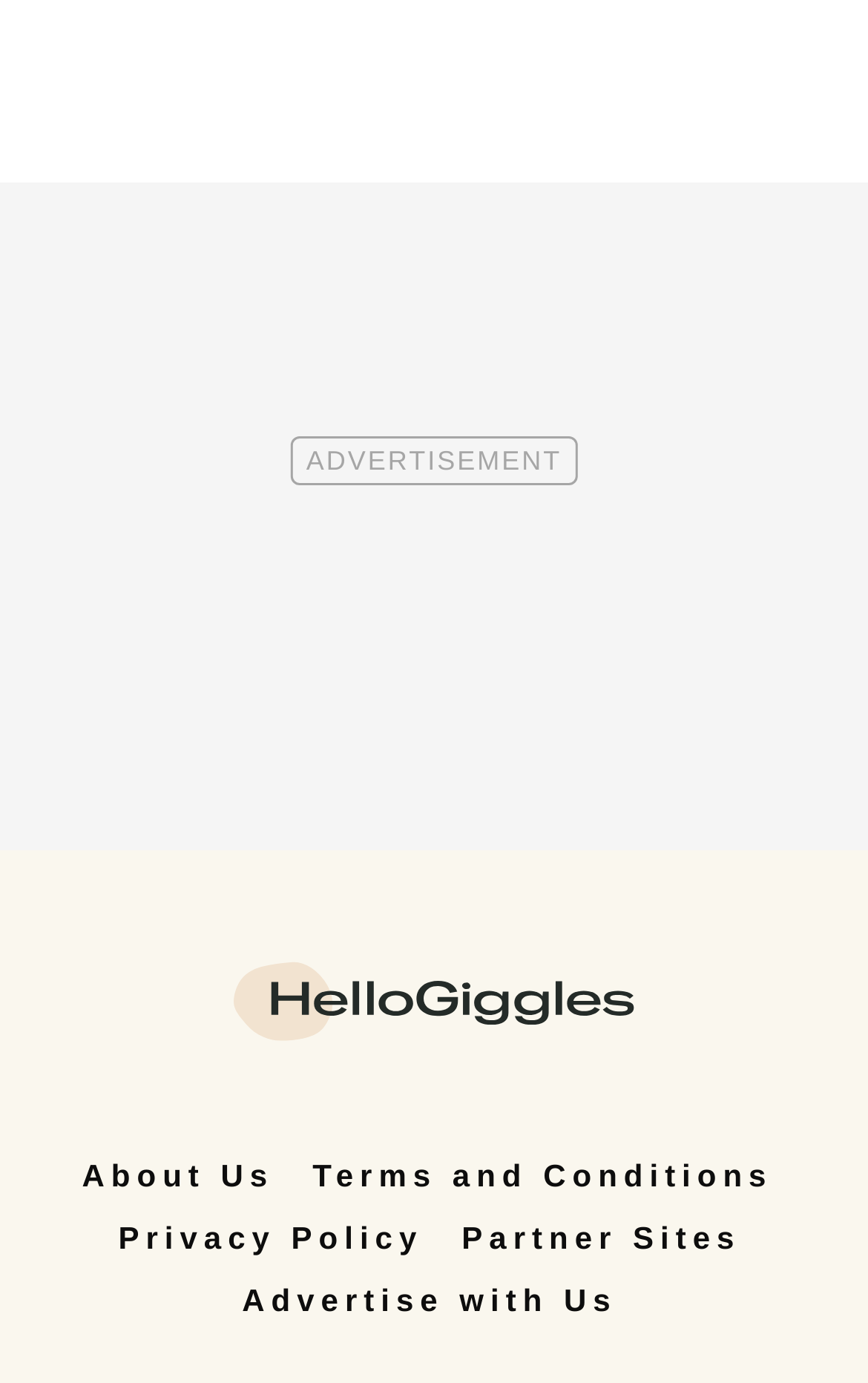Locate the bounding box coordinates for the element described below: "Partner Sites". The coordinates must be four float values between 0 and 1, formatted as [left, top, right, bottom].

[0.527, 0.872, 0.866, 0.917]